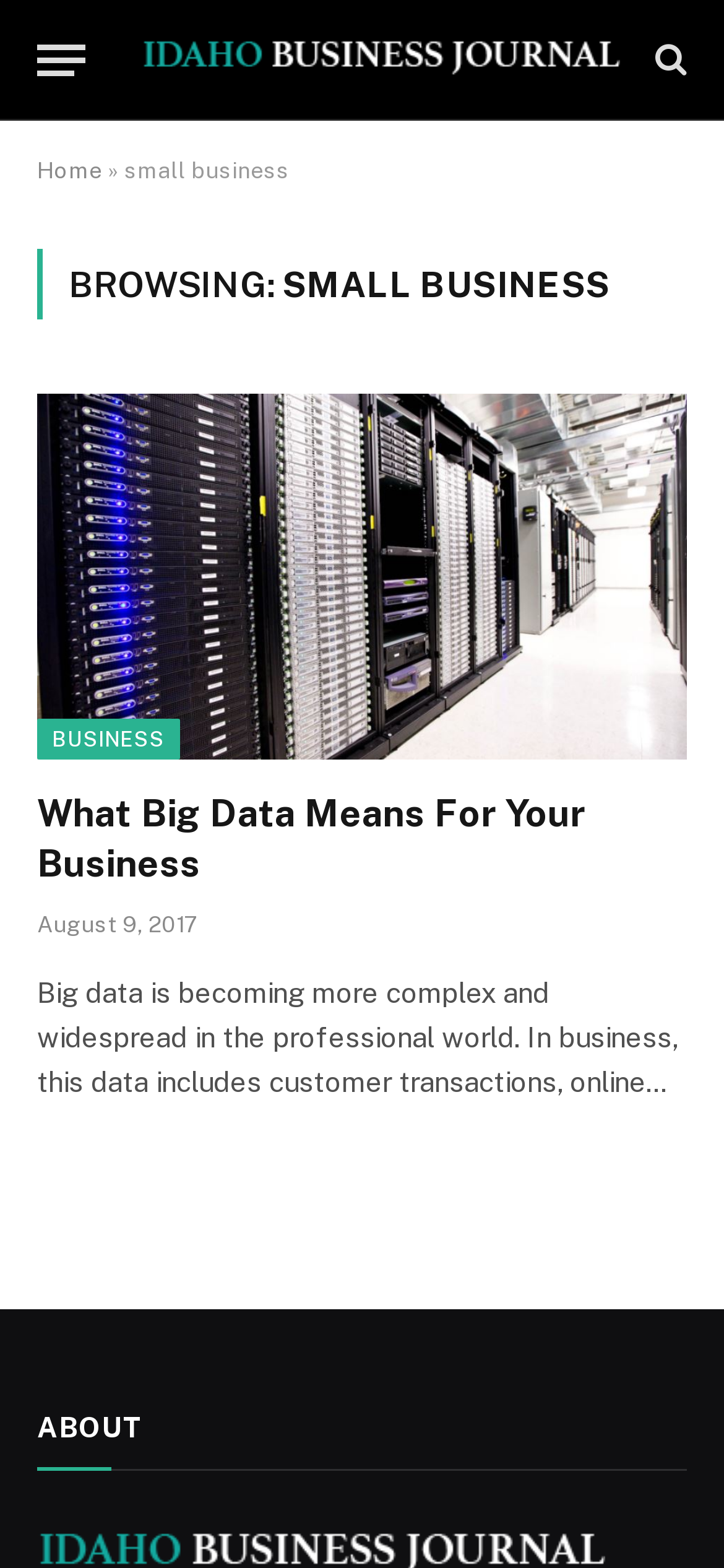What is the title of the first article?
Please use the image to provide a one-word or short phrase answer.

What Big Data Means For Your Business